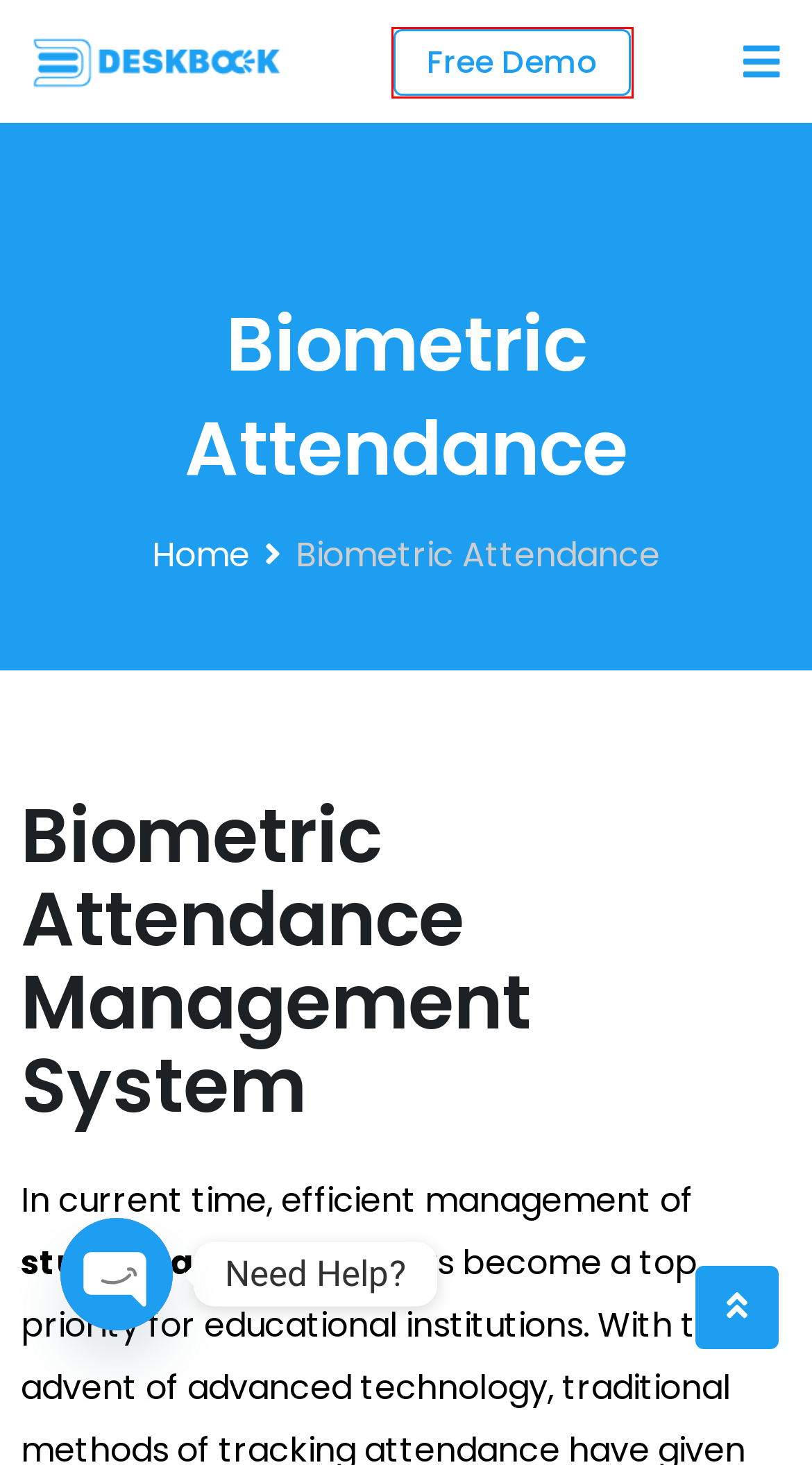With the provided screenshot showing a webpage and a red bounding box, determine which webpage description best fits the new page that appears after clicking the element inside the red box. Here are the options:
A. 50+ Best Blog For Balance Your Work Life – Deskbook App
B. Contact Us – Deskbook App
C. Get A Demo – Free - Deskbook App
D. About - Best School Management System – Deskbook App
E. Read Now Faqs Frequently Asked Questions – Deskbook App
F. Get 10+ Free Tools – Deskbook App
G. Pakistan Best School Management System - Deskbook App
H. Top Best Teacher Management System – Deskbook App

C